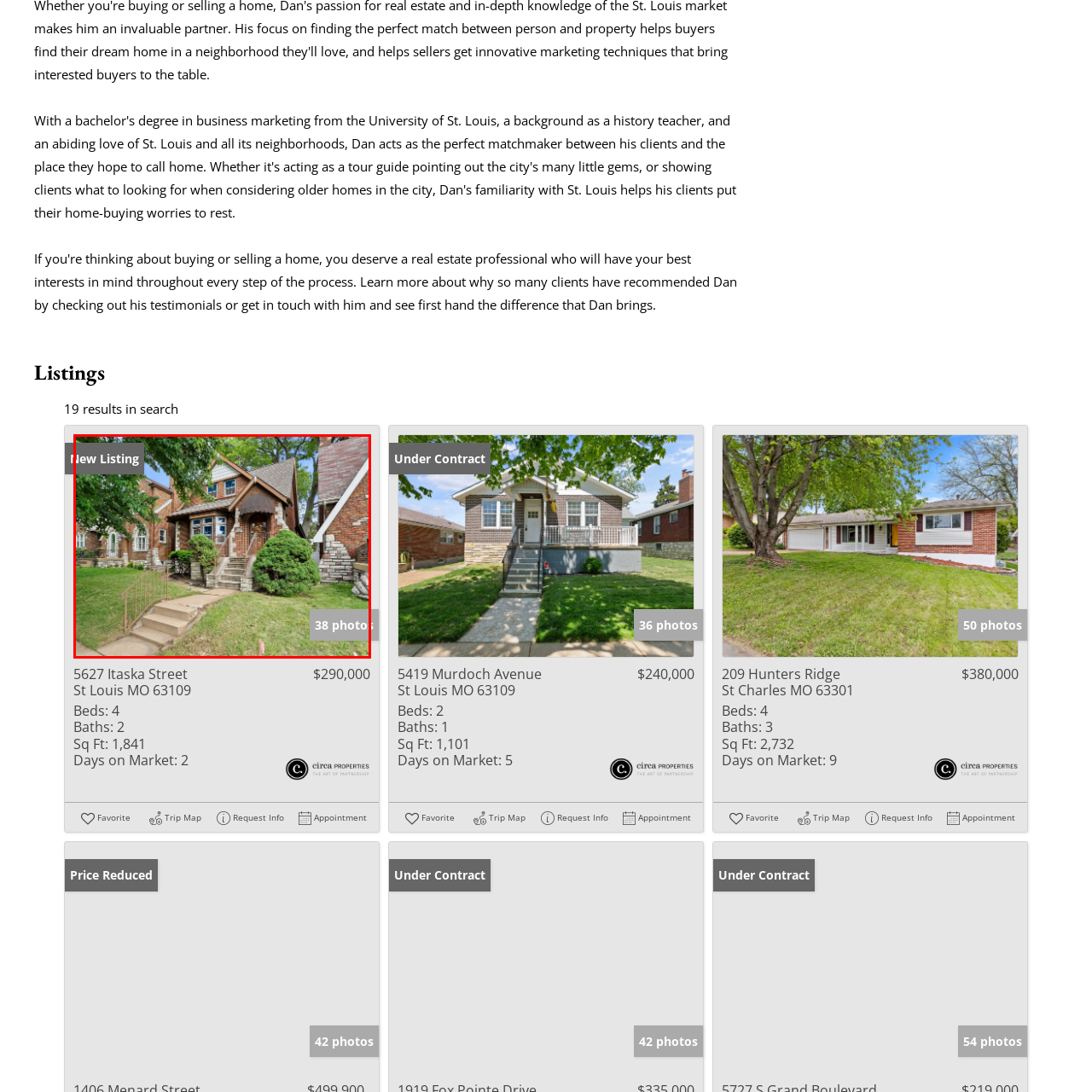How many photos of the property are available?
Check the image inside the red boundary and answer the question using a single word or brief phrase.

38 photos